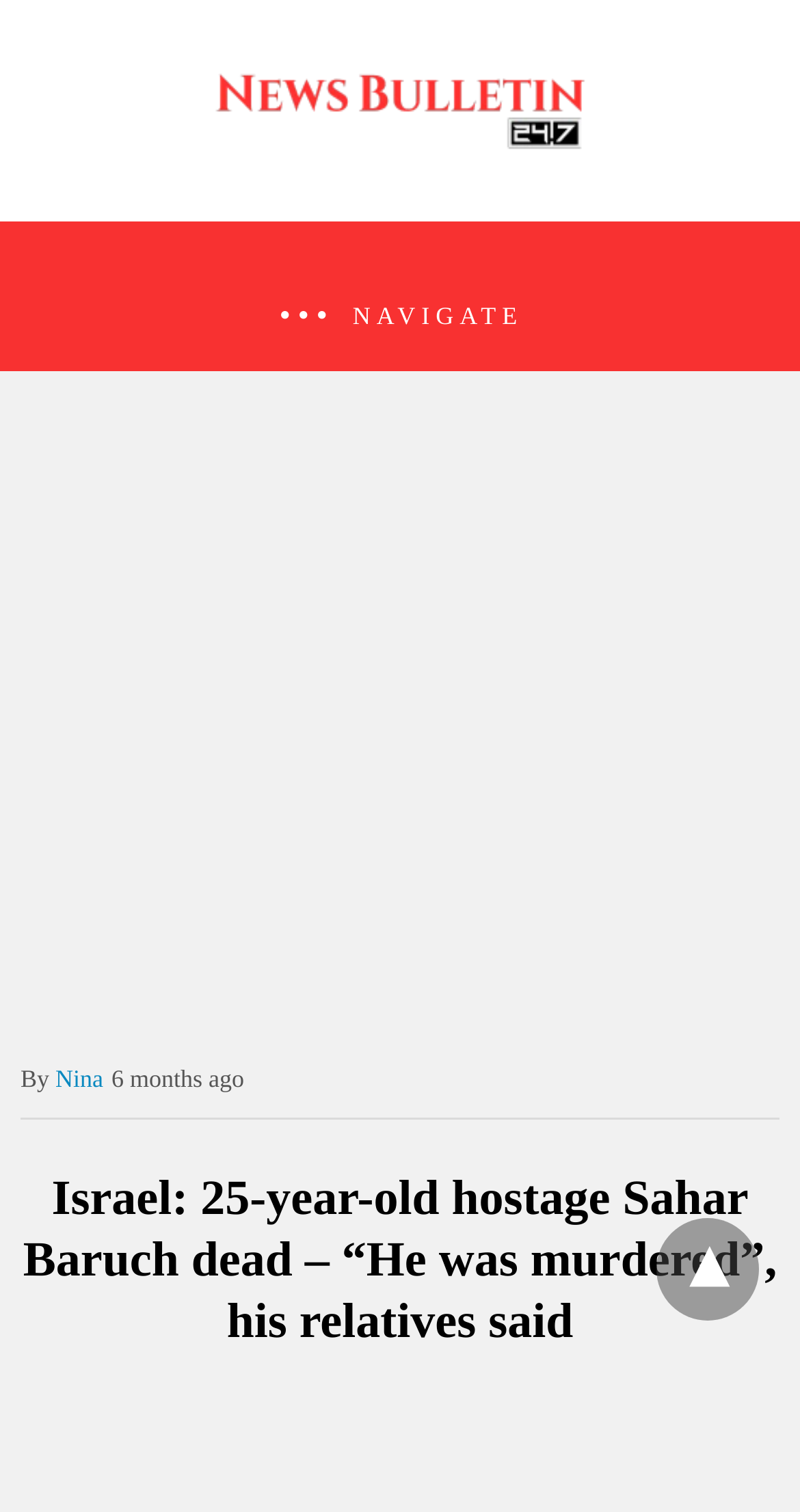What is the name of the author of the article?
Please ensure your answer is as detailed and informative as possible.

The name of the author can be found below the navigation button, where it says 'Nina' followed by the timestamp '6 months ago'.